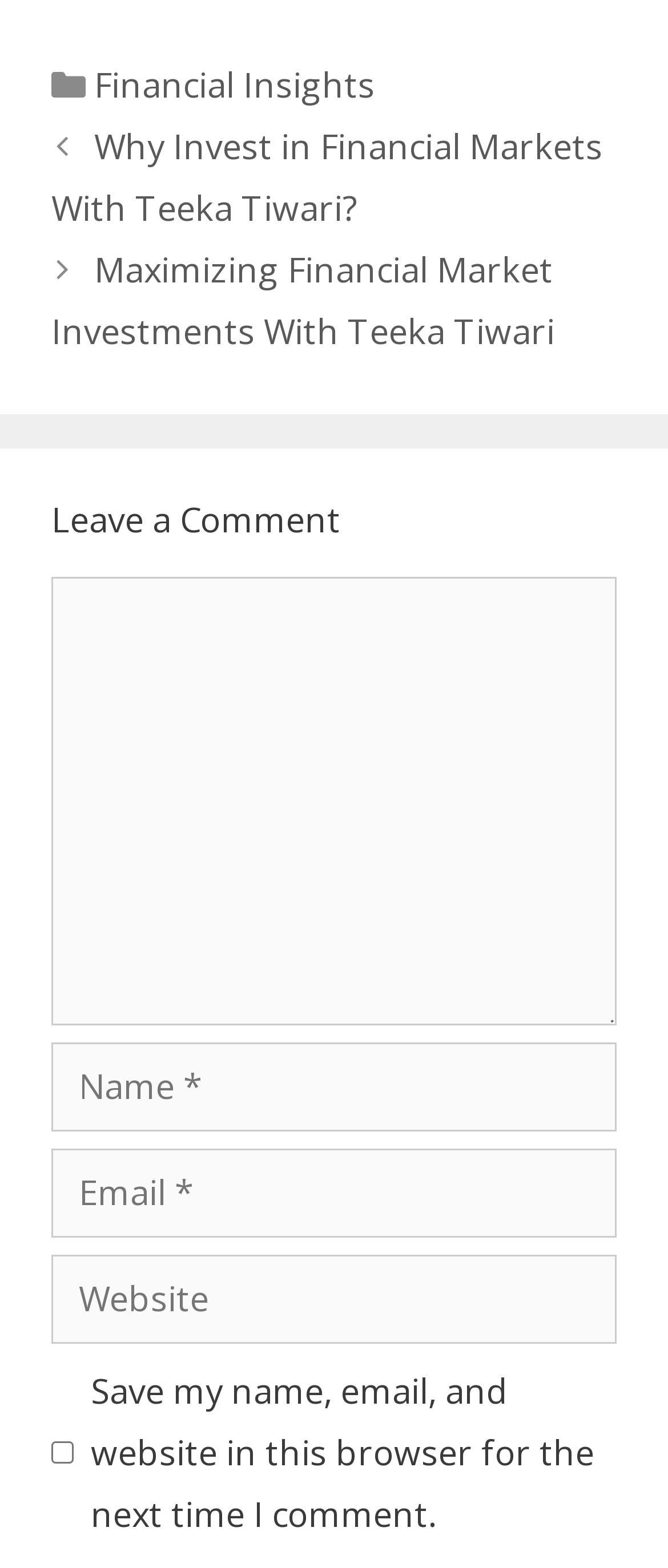How many categories are listed?
Observe the image and answer the question with a one-word or short phrase response.

1